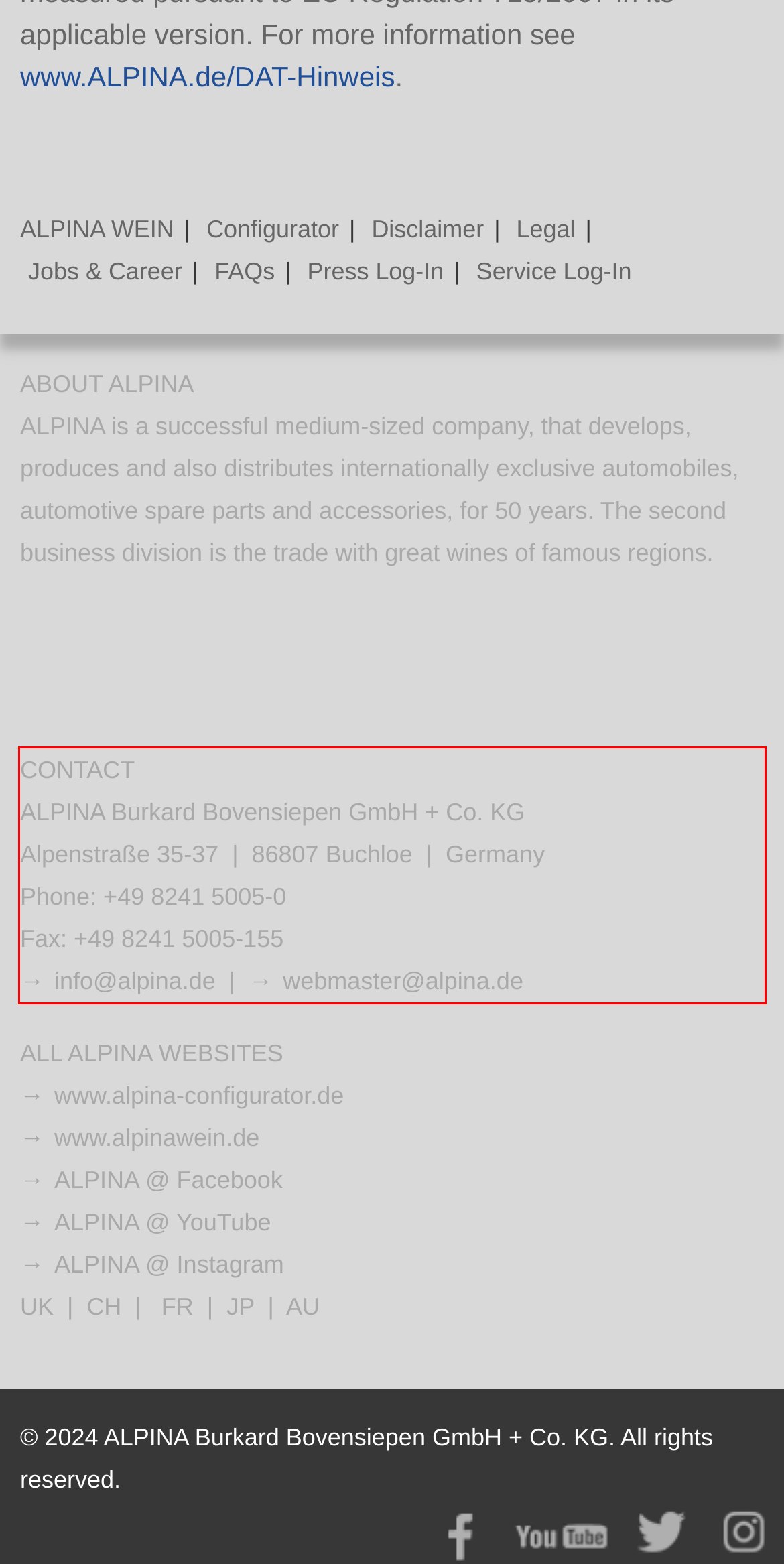Please extract the text content within the red bounding box on the webpage screenshot using OCR.

CONTACT ALPINA Burkard Bovensiepen GmbH + Co. KG Alpenstraße 35-37 | 86807 Buchloe | Germany Phone: +49 8241 5005-0 Fax: +49 8241 5005-155 info@alpina.de | webmaster@alpina.de